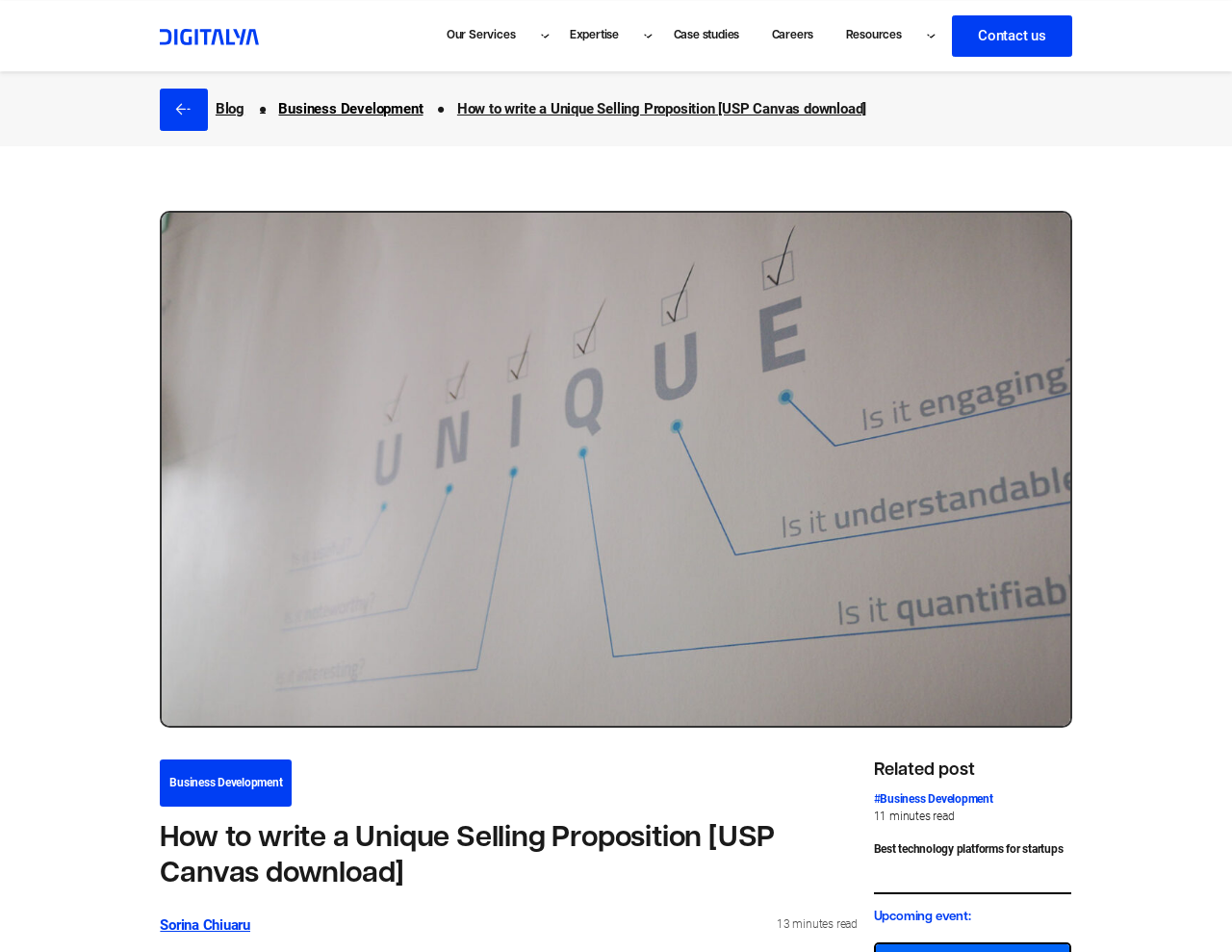What is the upcoming event about?
Refer to the image and give a detailed answer to the question.

The webpage mentions an 'Upcoming event:' but does not provide any specific information about the event, so it cannot be determined what the upcoming event is about.